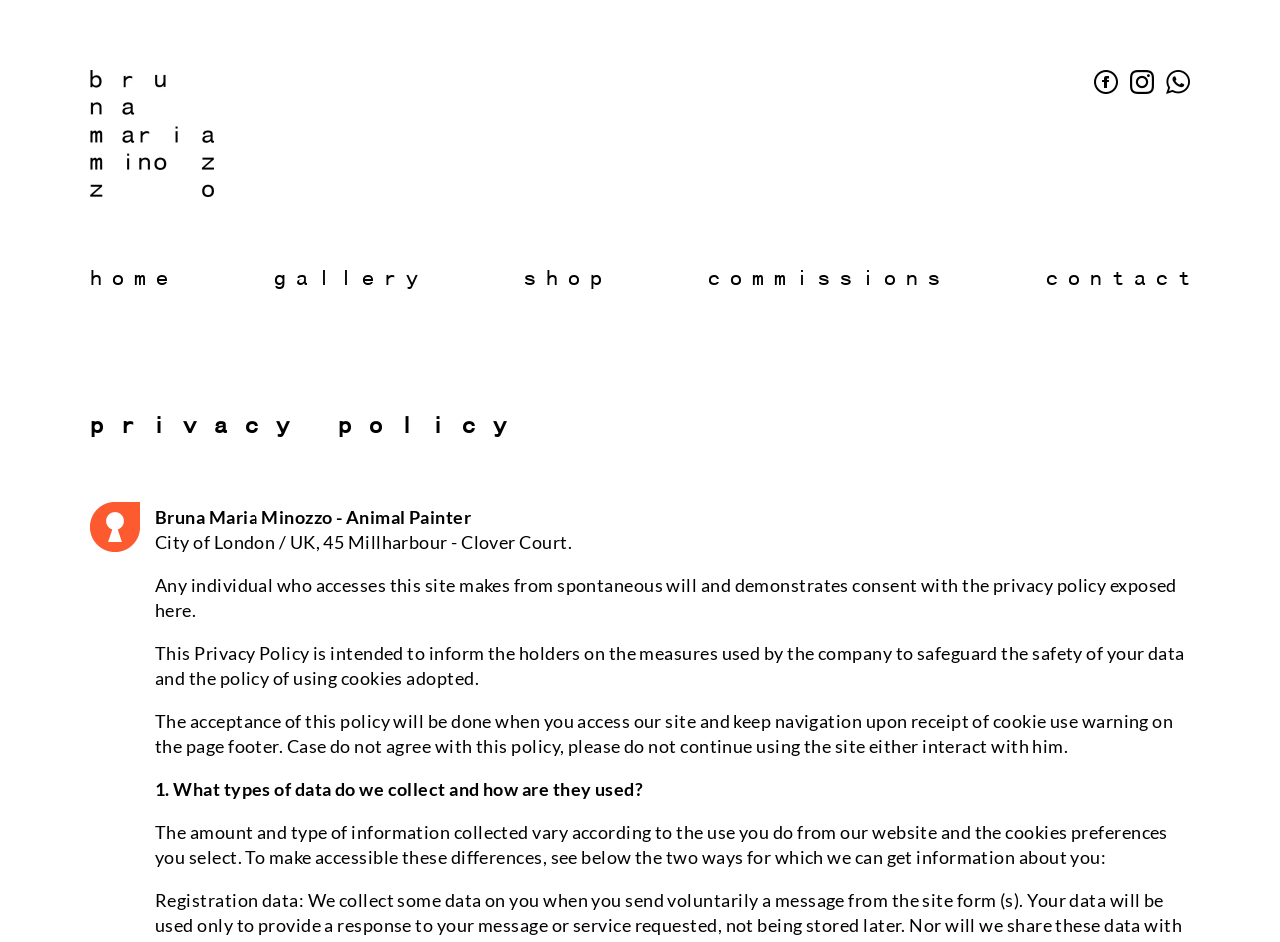Specify the bounding box coordinates of the area that needs to be clicked to achieve the following instruction: "go to Facebook page".

[0.855, 0.074, 0.873, 0.1]